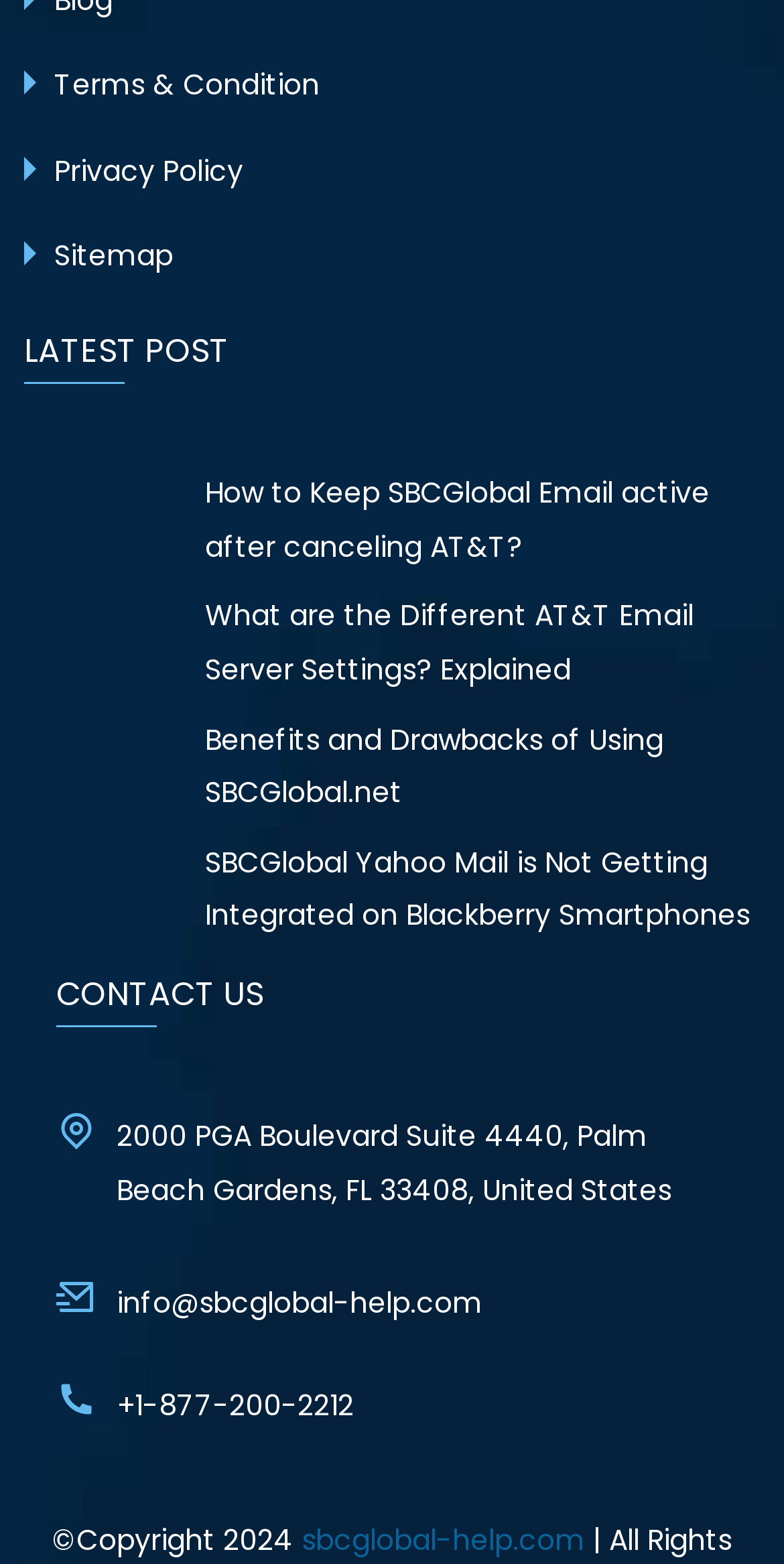Please give a concise answer to this question using a single word or phrase: 
How many images are on this webpage?

4